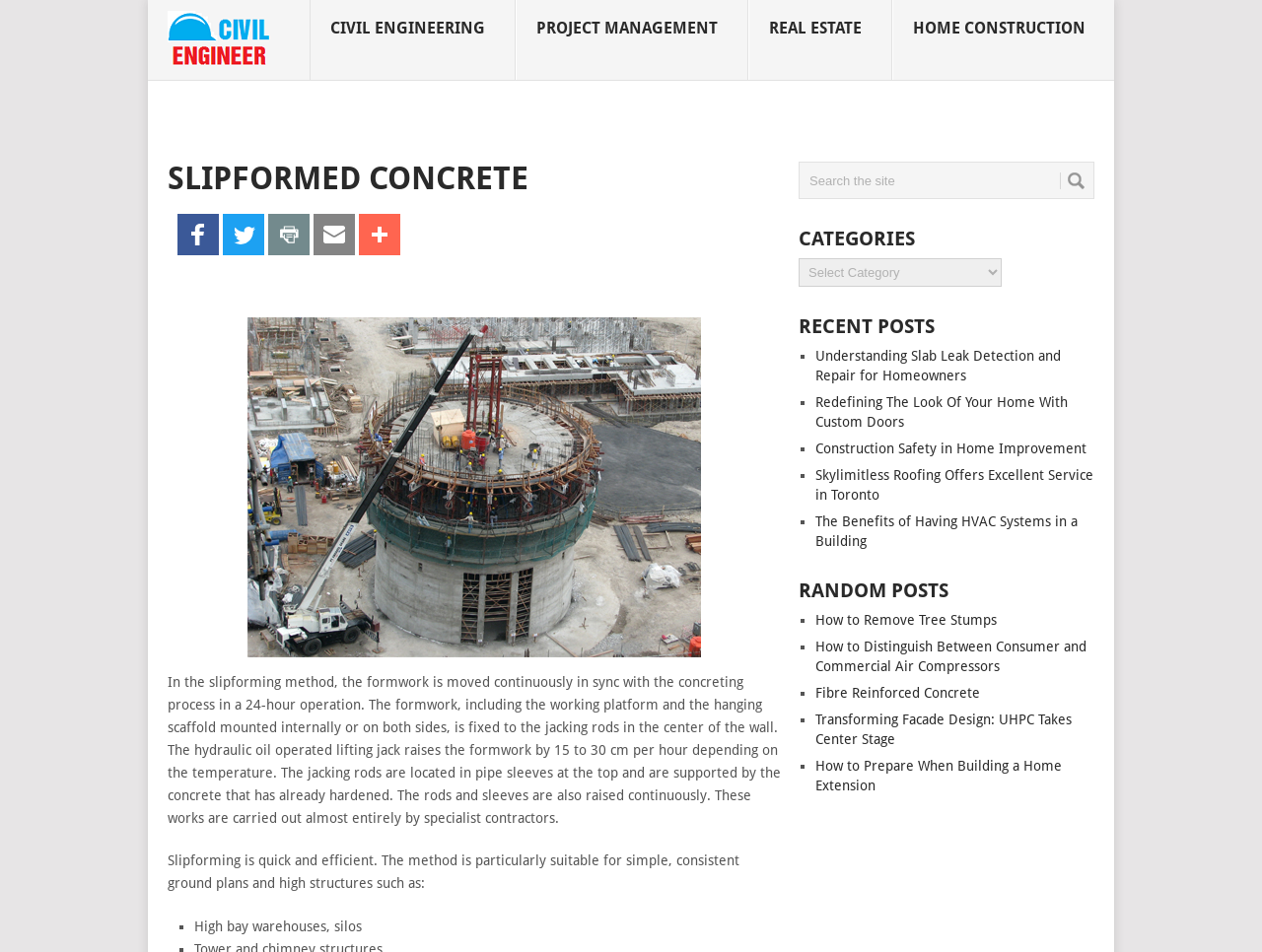Please determine the bounding box coordinates for the element with the description: "Real Estate".

[0.593, 0.0, 0.707, 0.085]